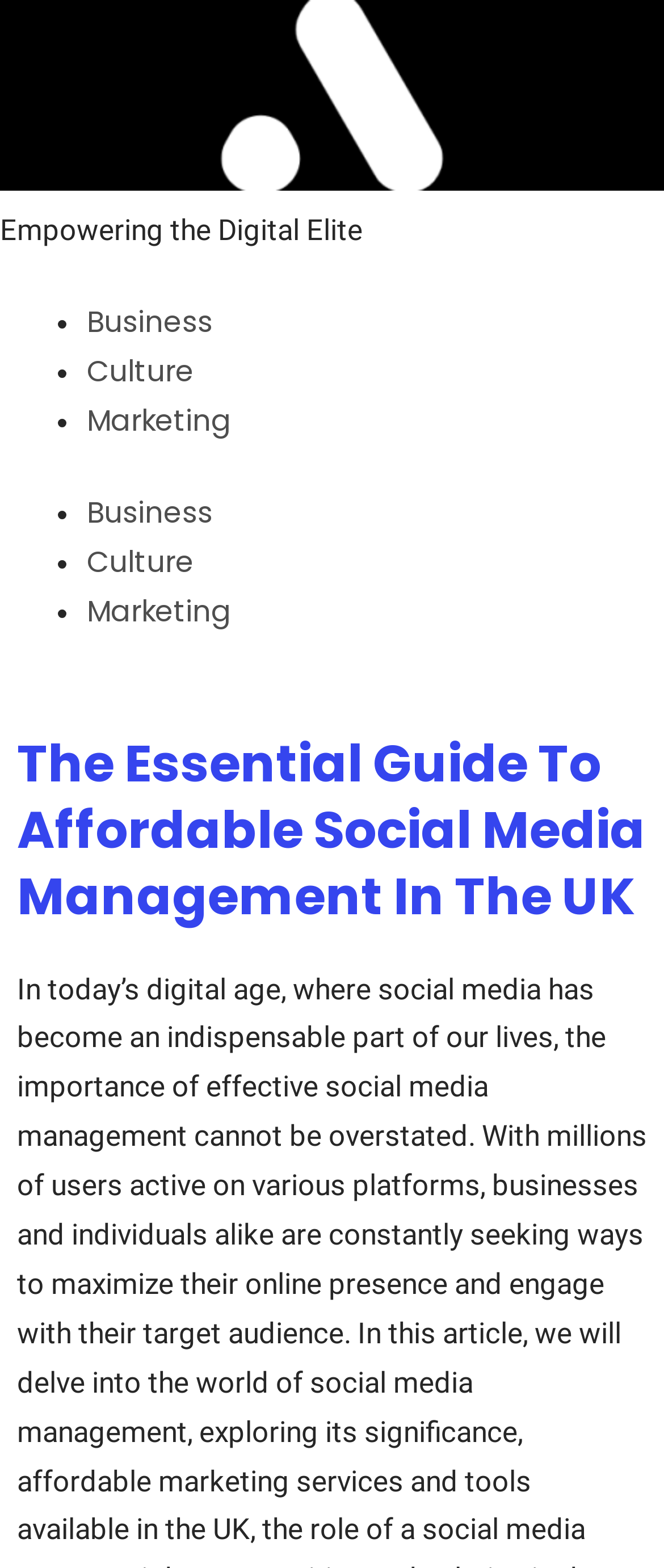Identify the bounding box of the UI element that matches this description: "Marketing".

[0.131, 0.255, 0.349, 0.281]